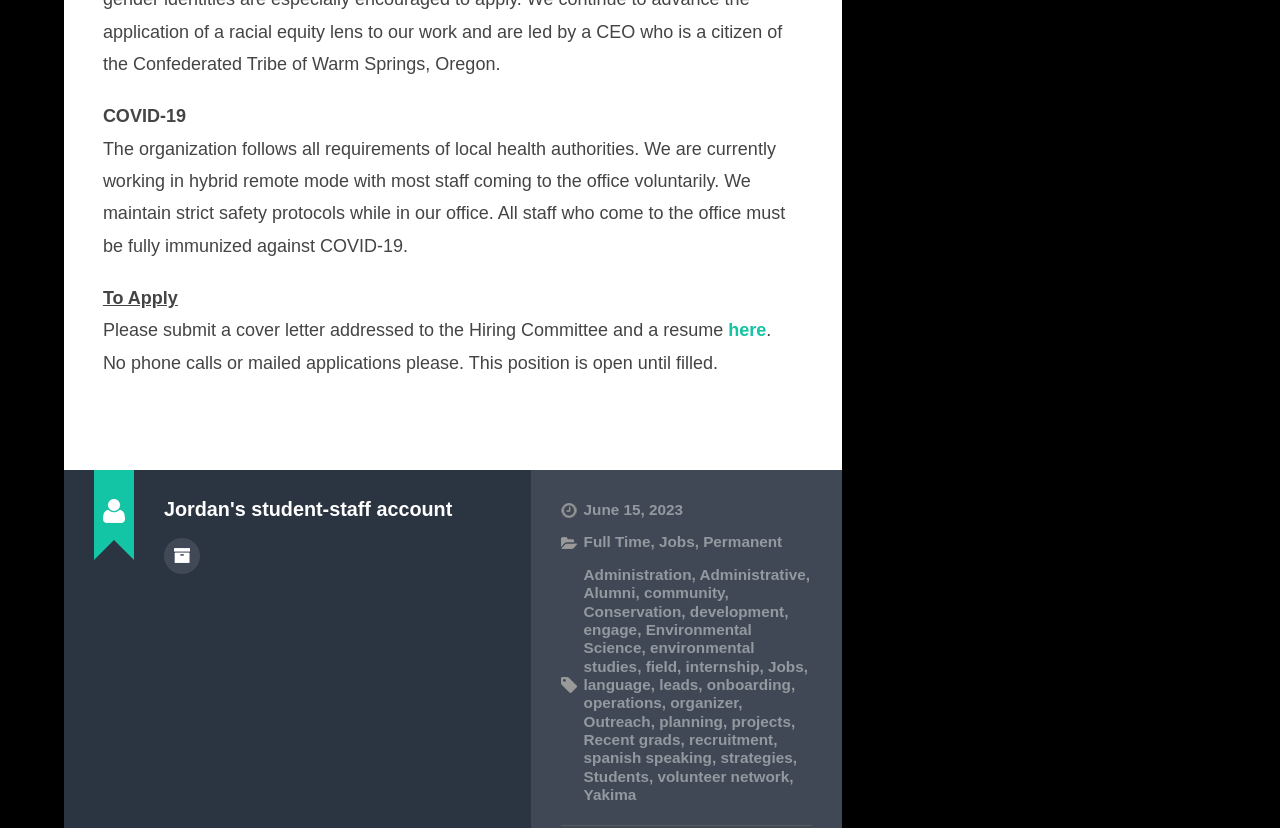Determine the bounding box for the HTML element described here: "environmental studies". The coordinates should be given as [left, top, right, bottom] with each number being a float between 0 and 1.

[0.456, 0.772, 0.589, 0.815]